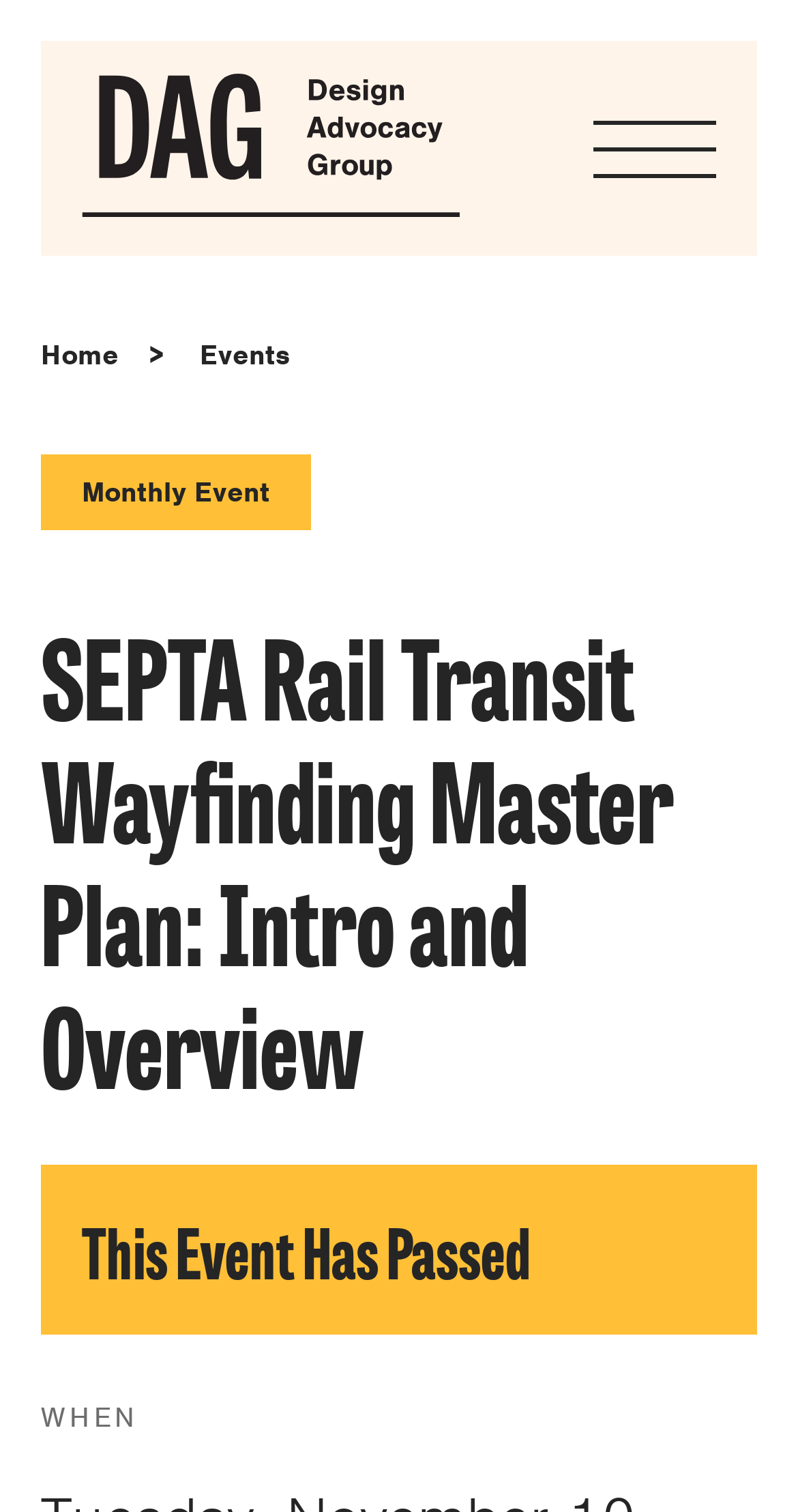What is the purpose of the button?
Please look at the screenshot and answer in one word or a short phrase.

Open or Close Navigation